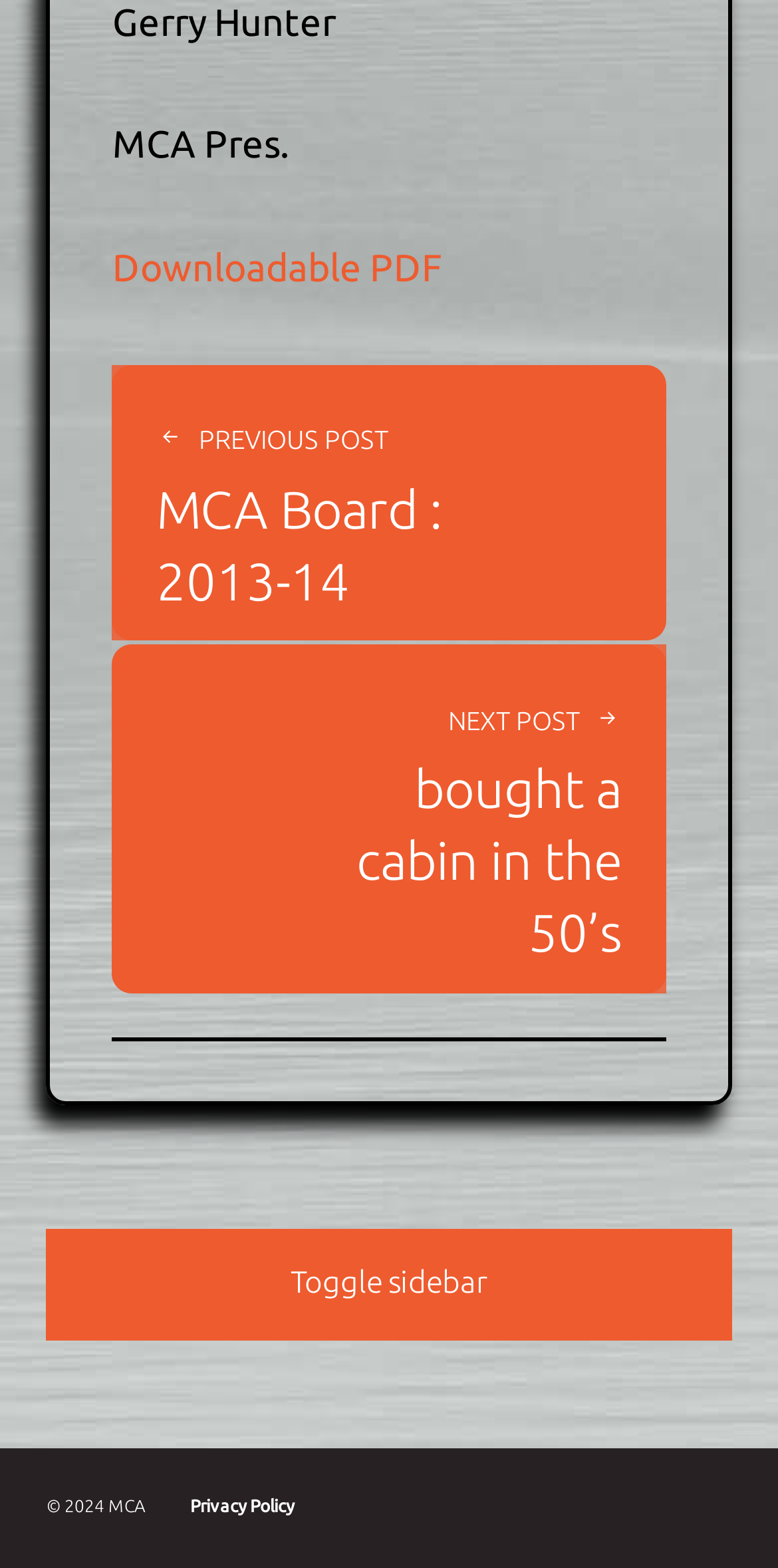What is the name of the president?
Look at the image and answer the question with a single word or phrase.

MCA Pres.